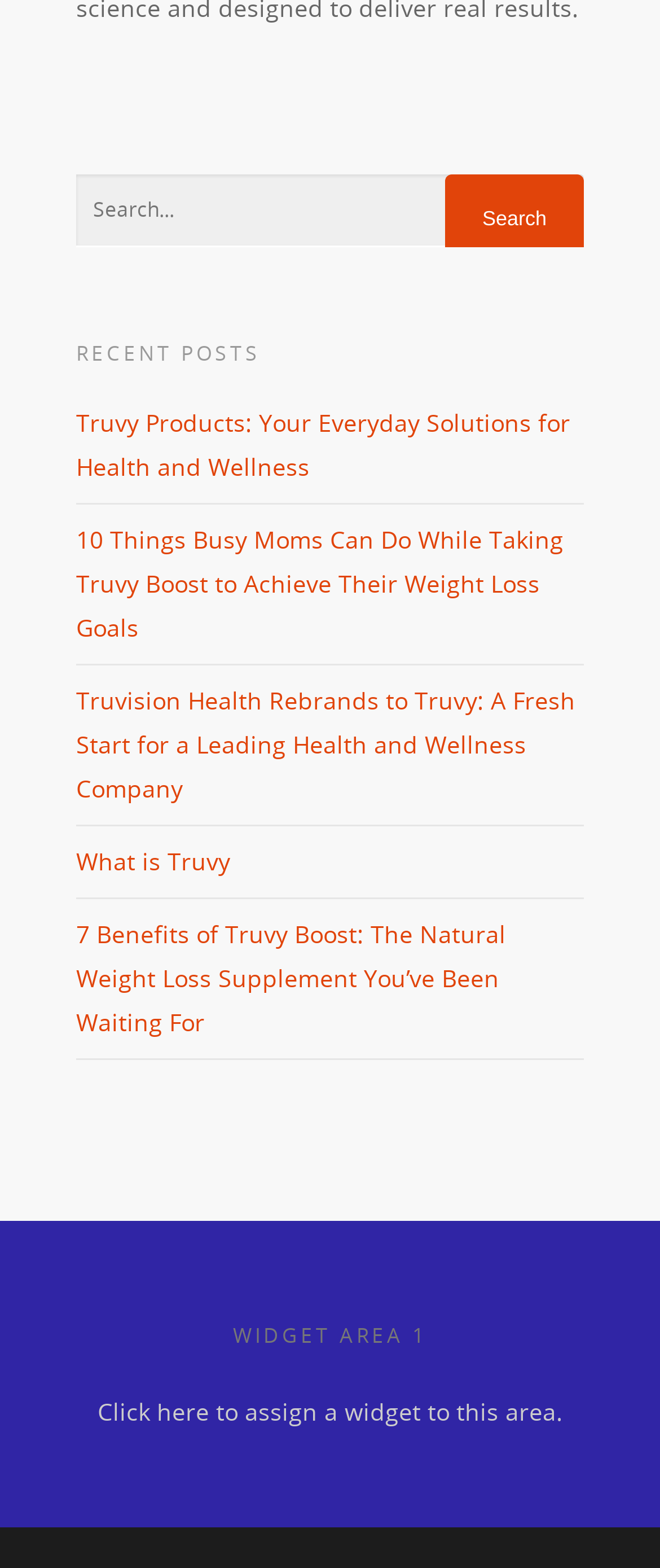What is the purpose of the 'WIDGET AREA 1' section?
Please use the image to provide a one-word or short phrase answer.

To assign a widget